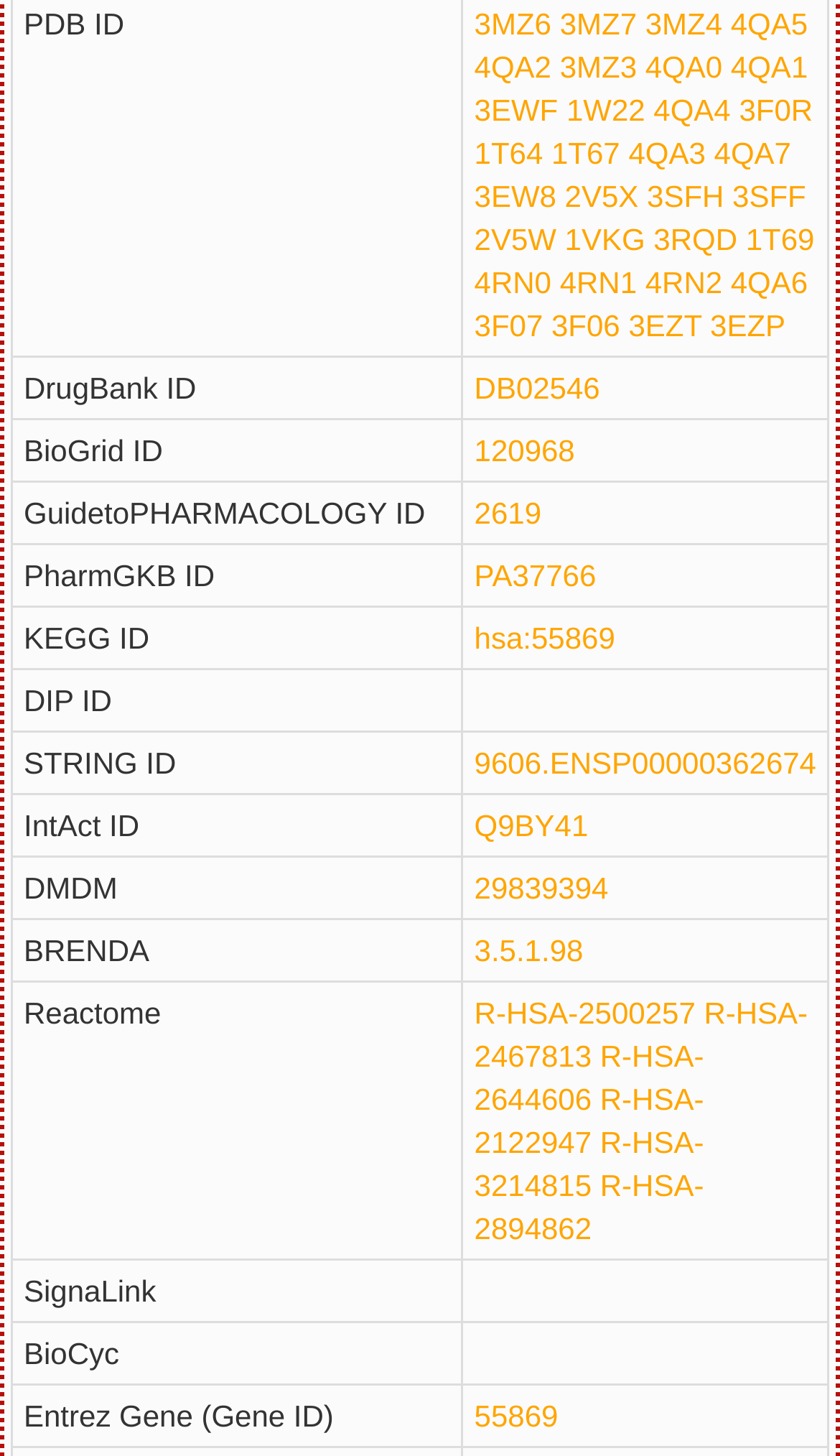What is the DrugBank ID? Refer to the image and provide a one-word or short phrase answer.

DB02546